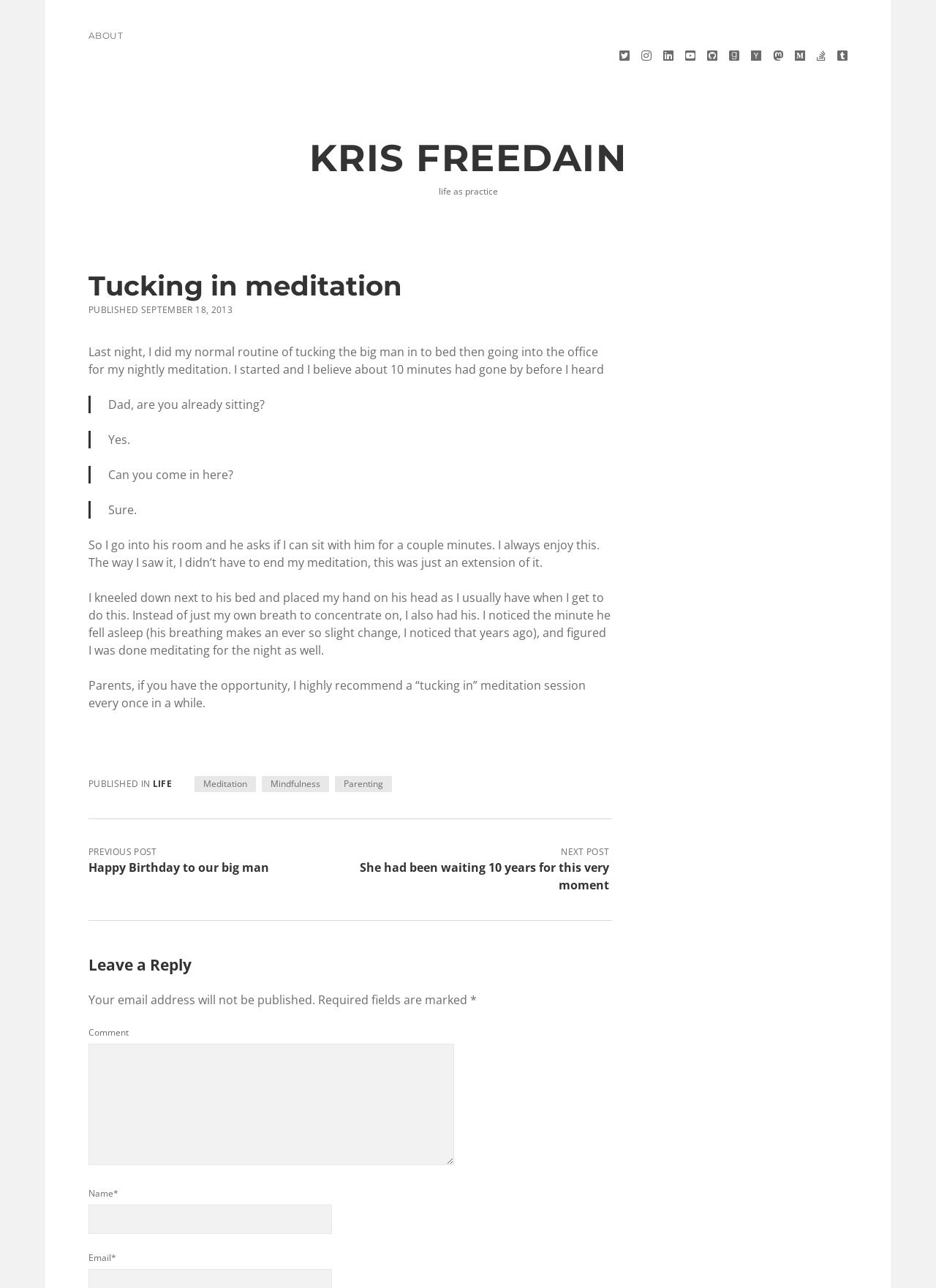Please provide a detailed answer to the question below by examining the image:
What is the topic of the article?

The topic of the article is meditation, which is mentioned in the heading 'Tucking in meditation' with a bounding box of [0.095, 0.177, 0.654, 0.204], and is also a tag at the bottom of the article.